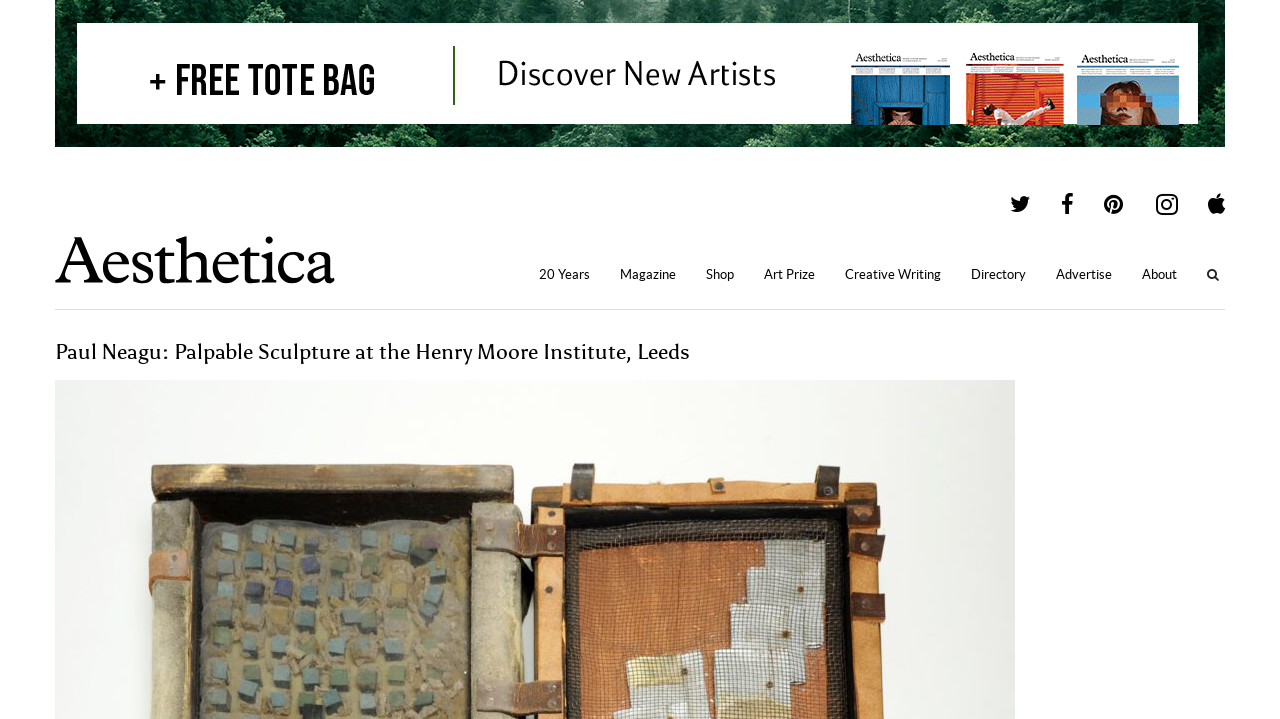Provide a thorough description of this webpage.

The webpage is about an art exhibition featuring Romanian artist Paul Neagu's work at the Henry Moore Institute in Leeds. At the top left of the page, there is a logo of Aesthetica Magazine, accompanied by a link to the magazine's homepage. Below the logo, there is a horizontal navigation menu with links to various sections, including "20 Years", "Magazine", "Shop", "Art Prize", "Creative Writing", "Directory", "Advertise", and "About".

To the right of the navigation menu, there is a search button represented by a magnifying glass icon. Above the navigation menu, there is a large image that spans almost the entire width of the page, likely a promotional image for the exhibition.

The main content of the page is headed by a title "Paul Neagu: Palpable Sculpture at the Henry Moore Institute, Leeds", which is centered near the top of the page. Below the title, there are social media links represented by icons, including Facebook, Twitter, Instagram, and others.

The overall layout of the page is clean and organized, with clear headings and concise text. The use of images and icons adds visual appeal to the page, making it easy to navigate and understand.